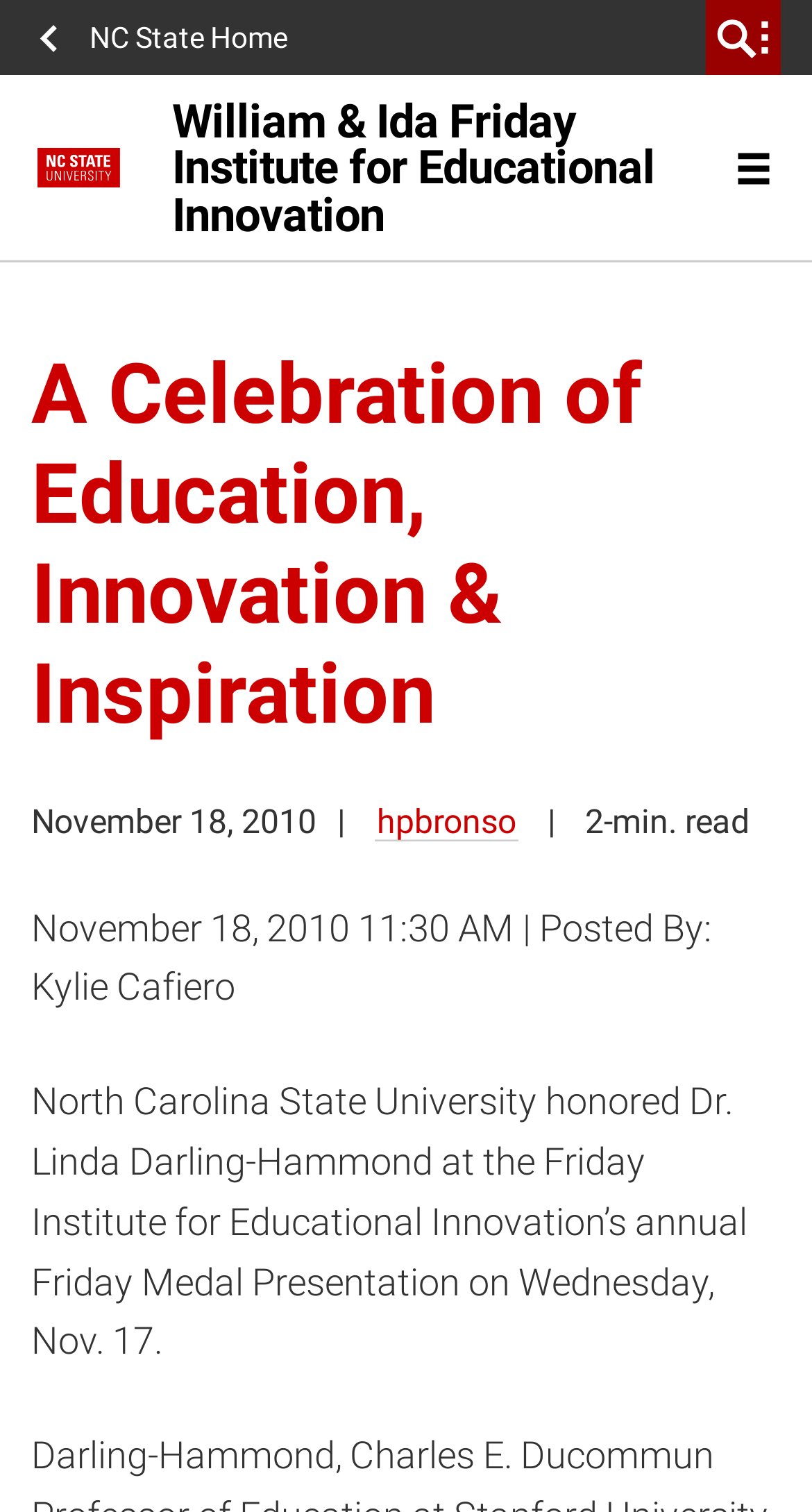Extract the bounding box of the UI element described as: "NC State Home".

[0.038, 0.0, 0.39, 0.05]